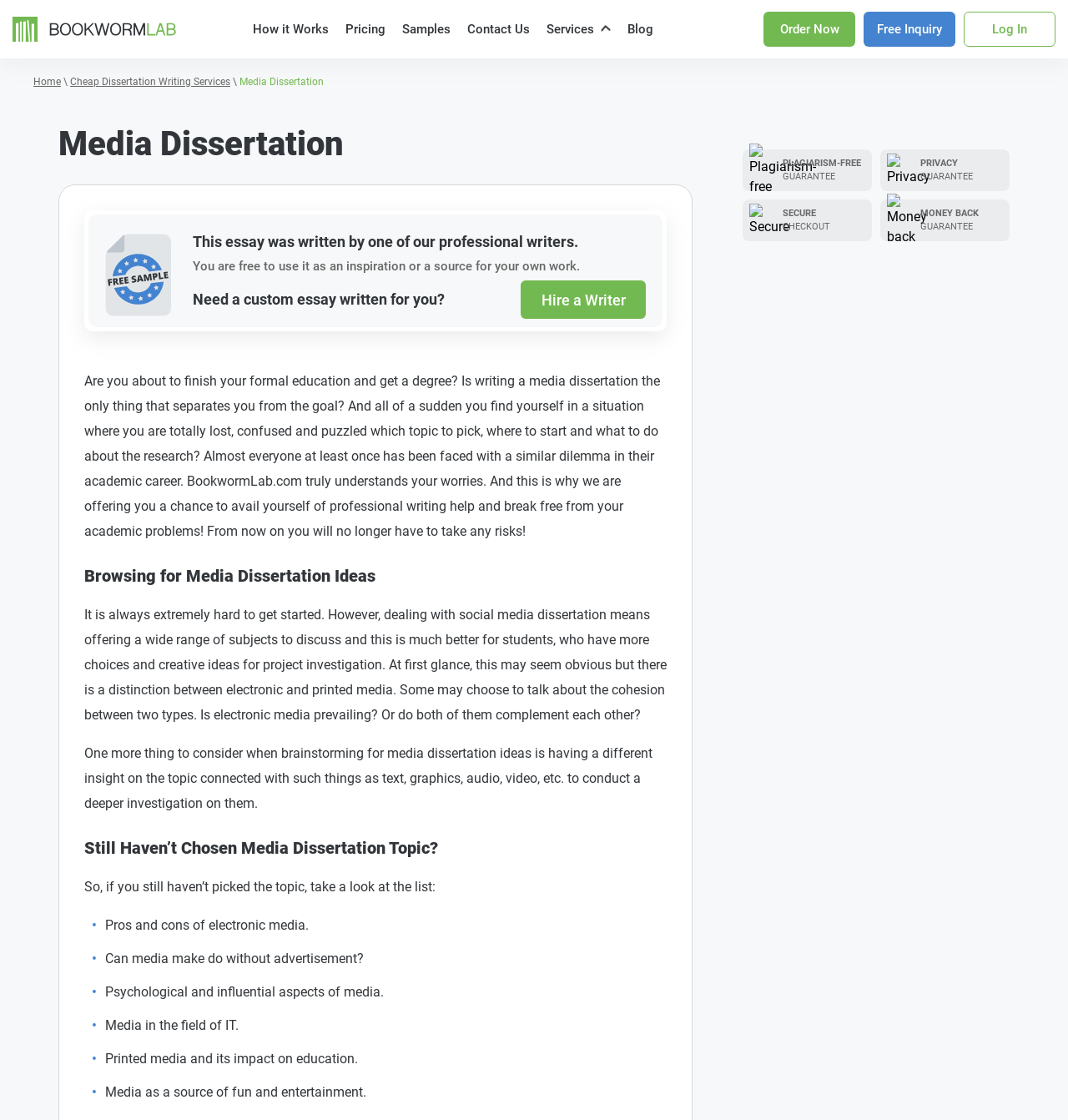Find the bounding box coordinates for the area that should be clicked to accomplish the instruction: "Get a custom essay written by hiring a writer".

[0.488, 0.25, 0.605, 0.285]